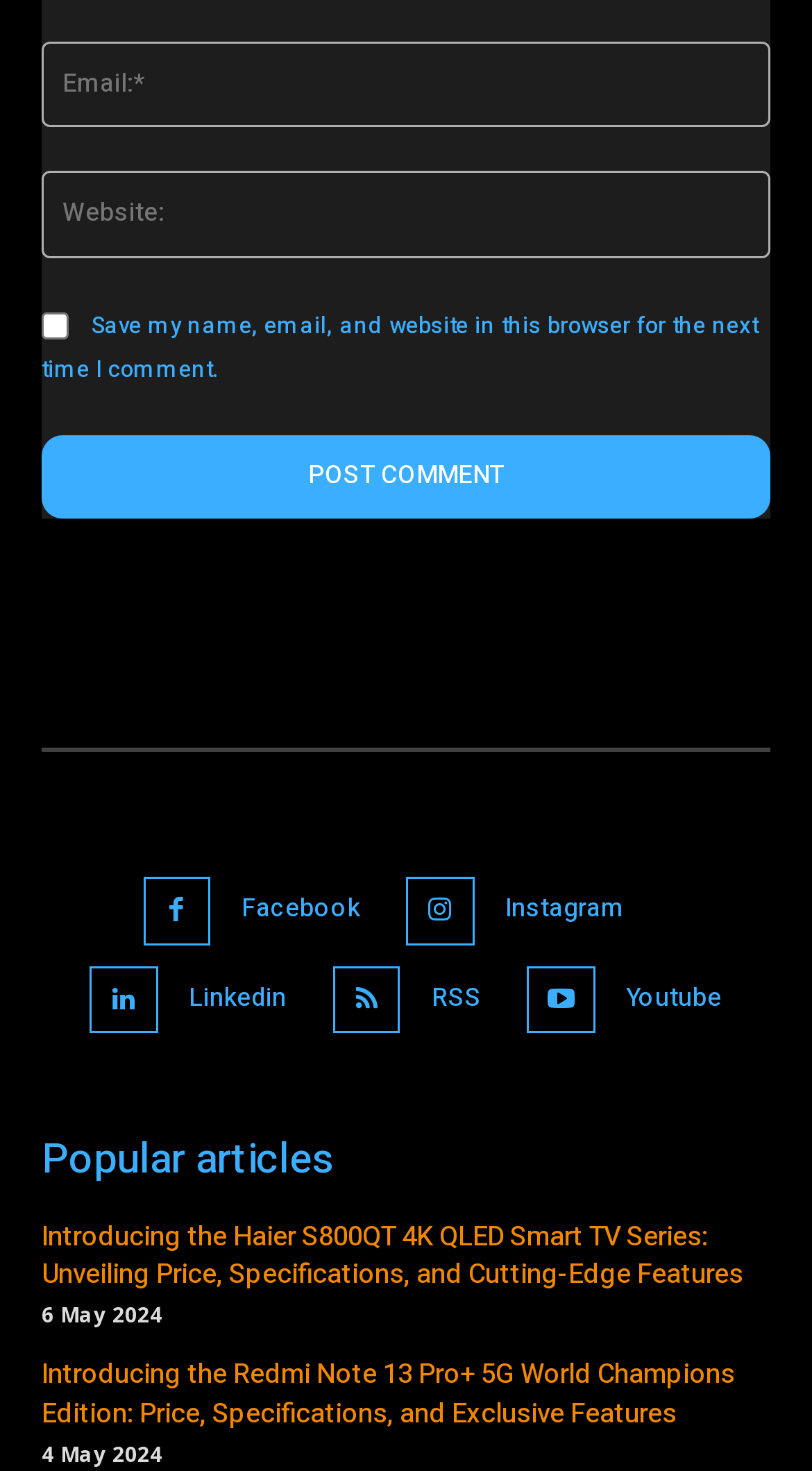Can you find the bounding box coordinates for the element that needs to be clicked to execute this instruction: "Visit Facebook"? The coordinates should be given as four float numbers between 0 and 1, i.e., [left, top, right, bottom].

[0.297, 0.604, 0.444, 0.633]